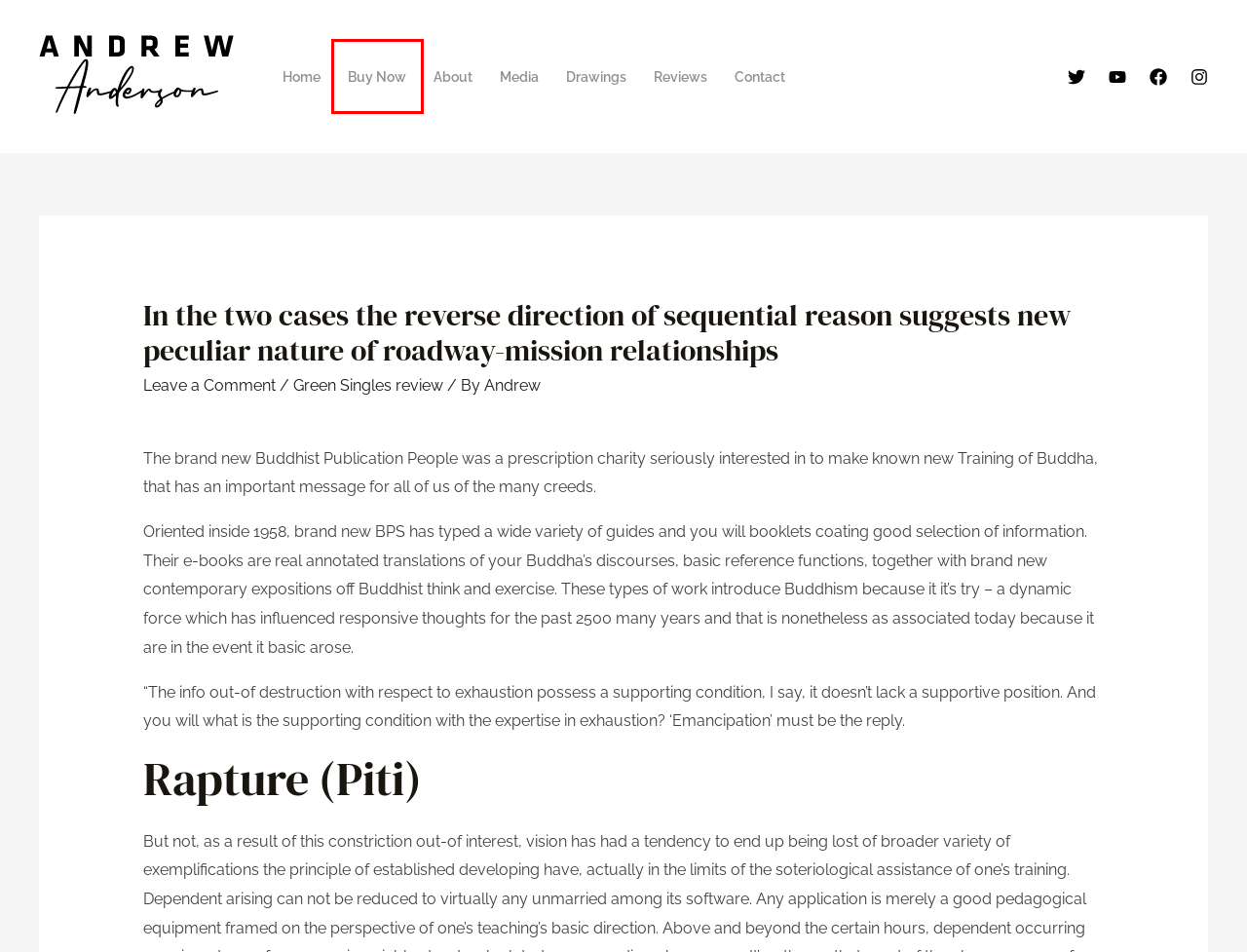Assess the screenshot of a webpage with a red bounding box and determine which webpage description most accurately matches the new page after clicking the element within the red box. Here are the options:
A. Andrew Anderson – The official website of author Andrew Anderson
B. Andrew – Andrew Anderson
C. Blackstone eBook : Anderson, Andrew: Amazon.com.au: Kindle Store
D. Green Singles review – Andrew Anderson
E. Contact – Andrew Anderson
F. About – Andrew Anderson
G. Drawings – Andrew Anderson
H. 🔥Green Singles Review 2024 - Everything You Have To Know About It! 🔥

C